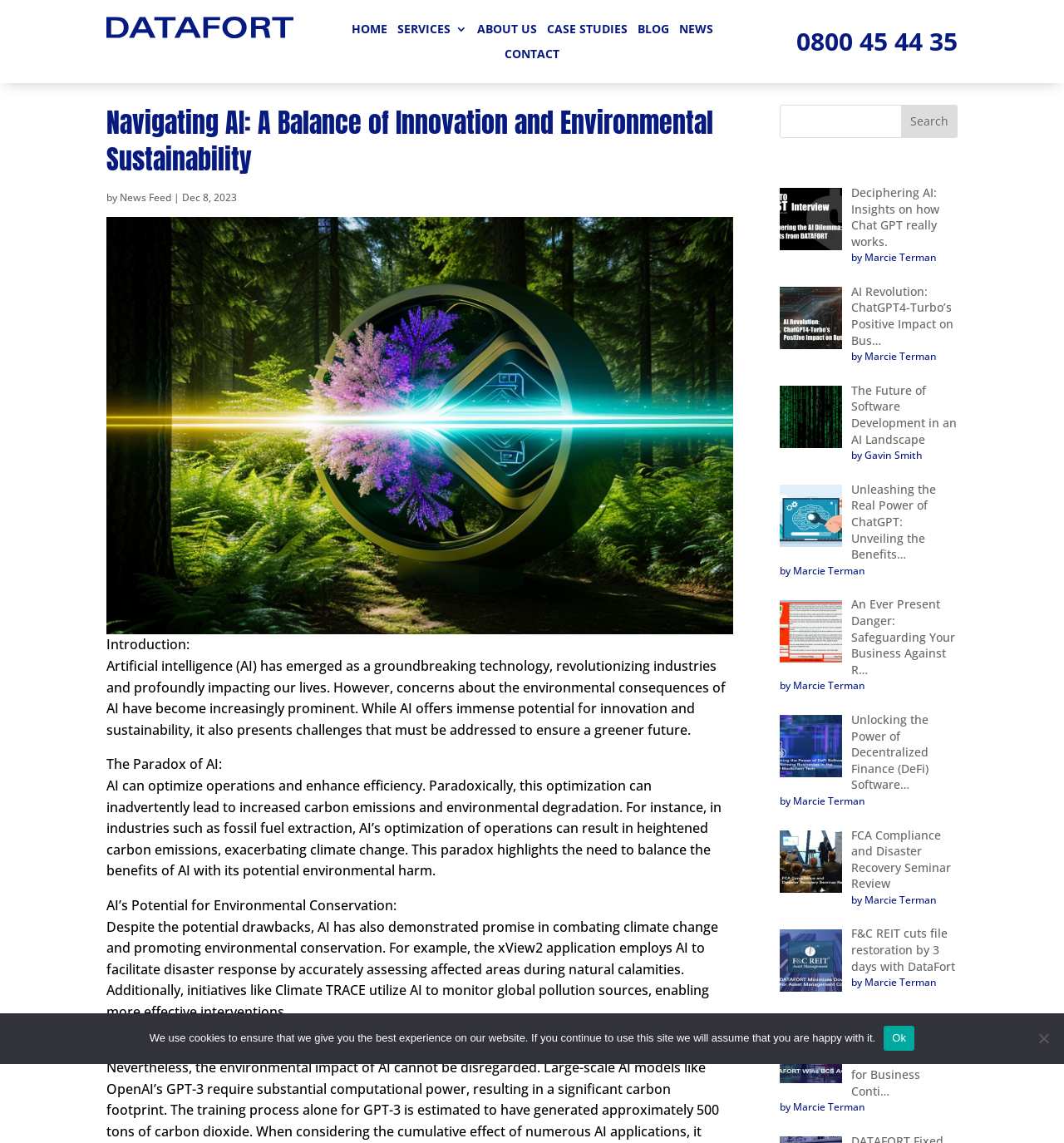Please identify the bounding box coordinates of the element's region that needs to be clicked to fulfill the following instruction: "Click the HOME link". The bounding box coordinates should consist of four float numbers between 0 and 1, i.e., [left, top, right, bottom].

[0.33, 0.02, 0.364, 0.036]